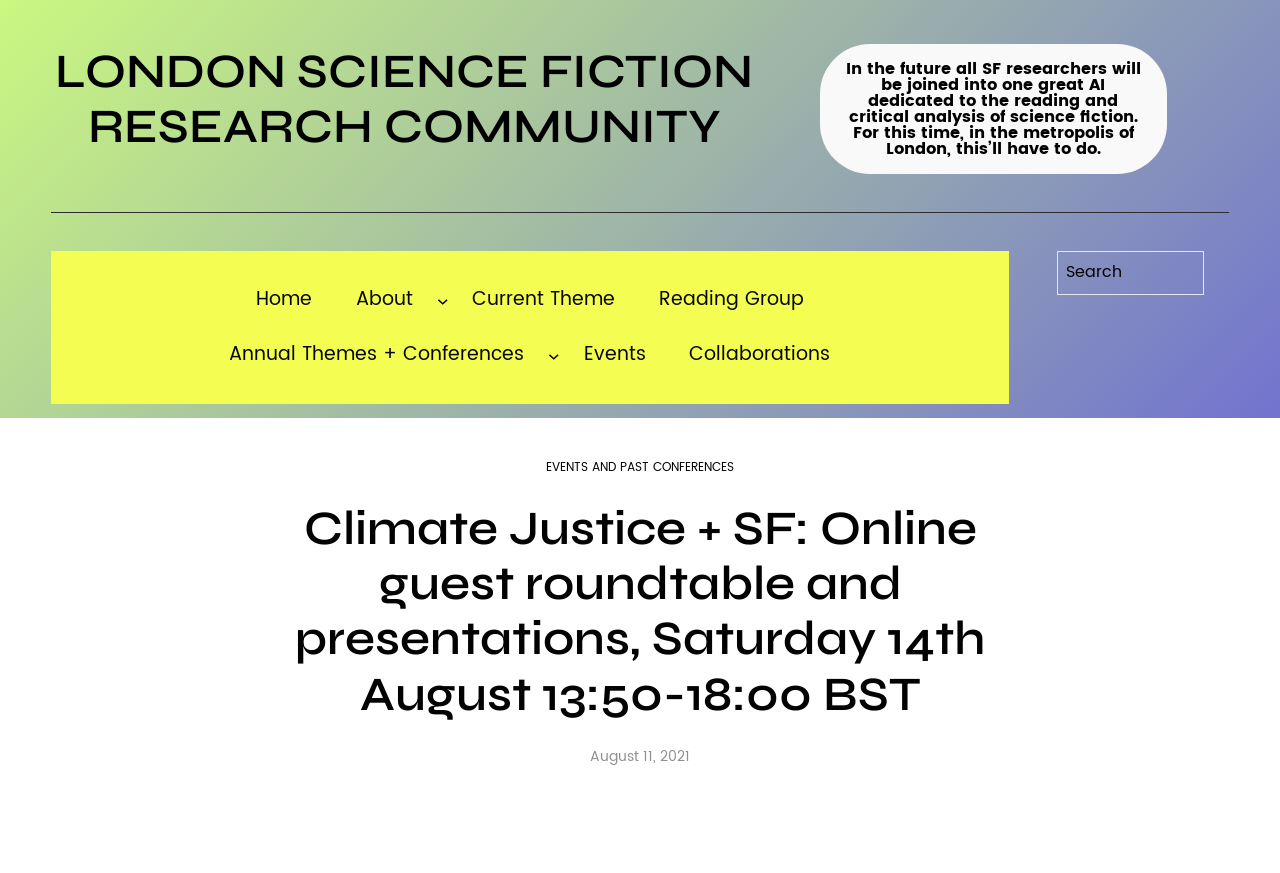Please determine the bounding box coordinates of the clickable area required to carry out the following instruction: "Read the Climate Justice + SF event details". The coordinates must be four float numbers between 0 and 1, represented as [left, top, right, bottom].

[0.219, 0.574, 0.781, 0.827]